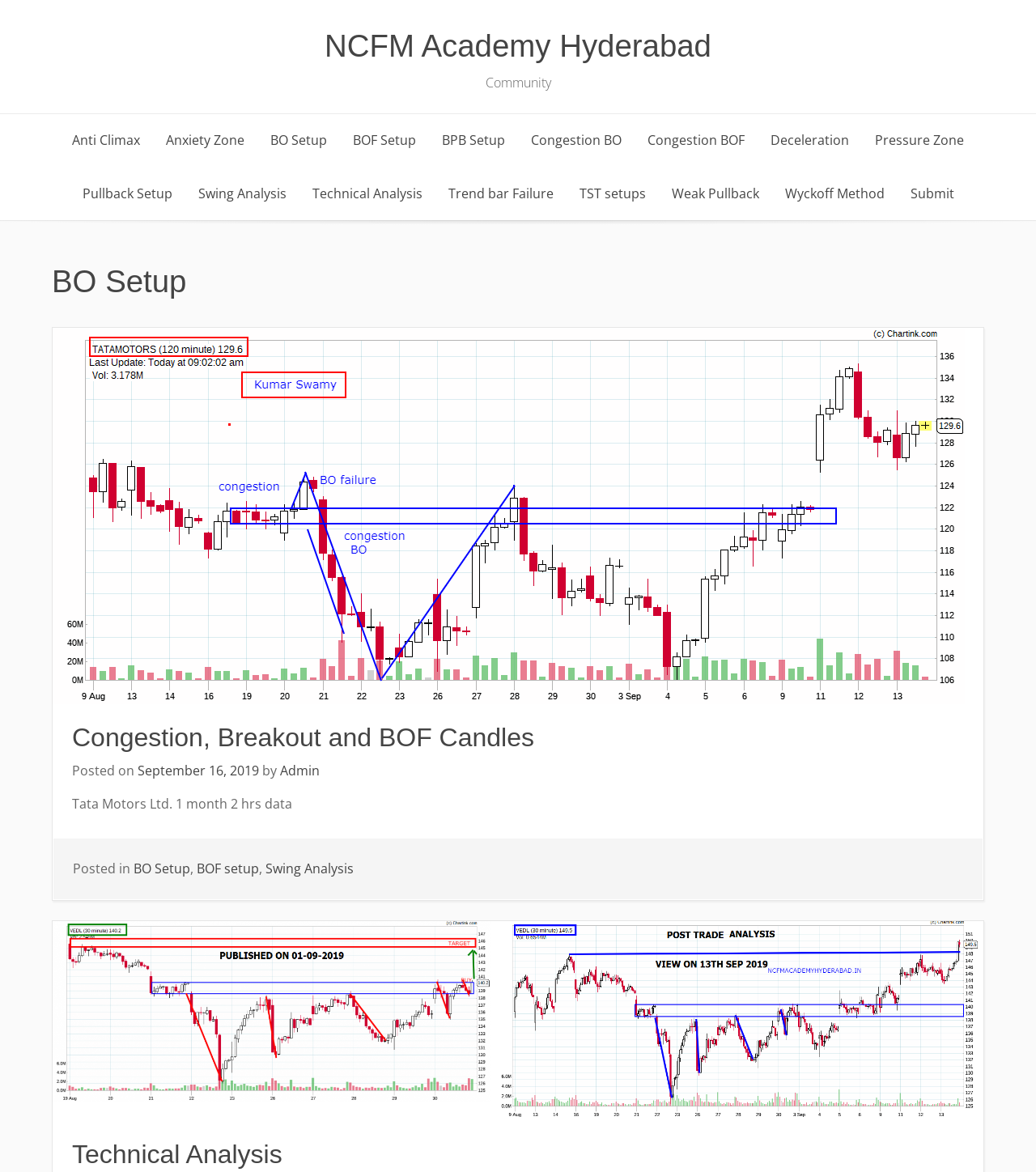What is the date of the post?
Based on the screenshot, provide your answer in one word or phrase.

September 16, 2019